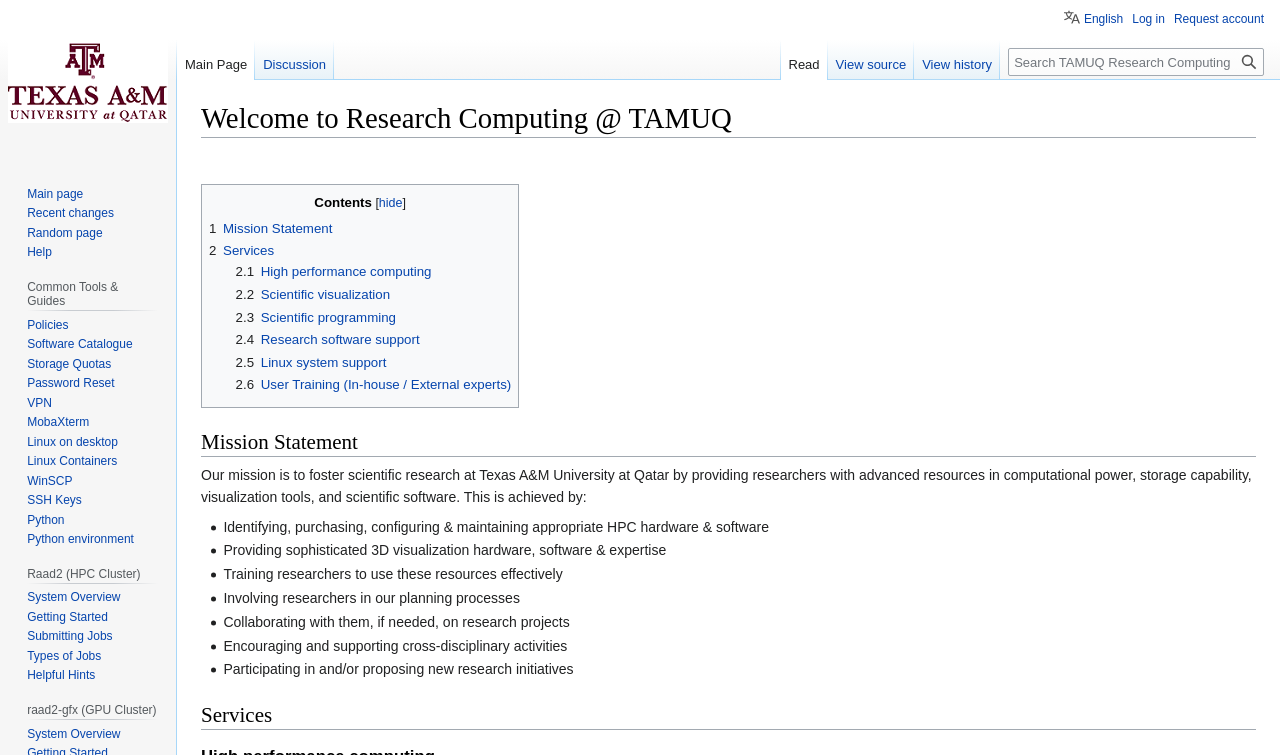What is the mission of Research Computing at TAMUQ?
Using the image, give a concise answer in the form of a single word or short phrase.

Foster scientific research